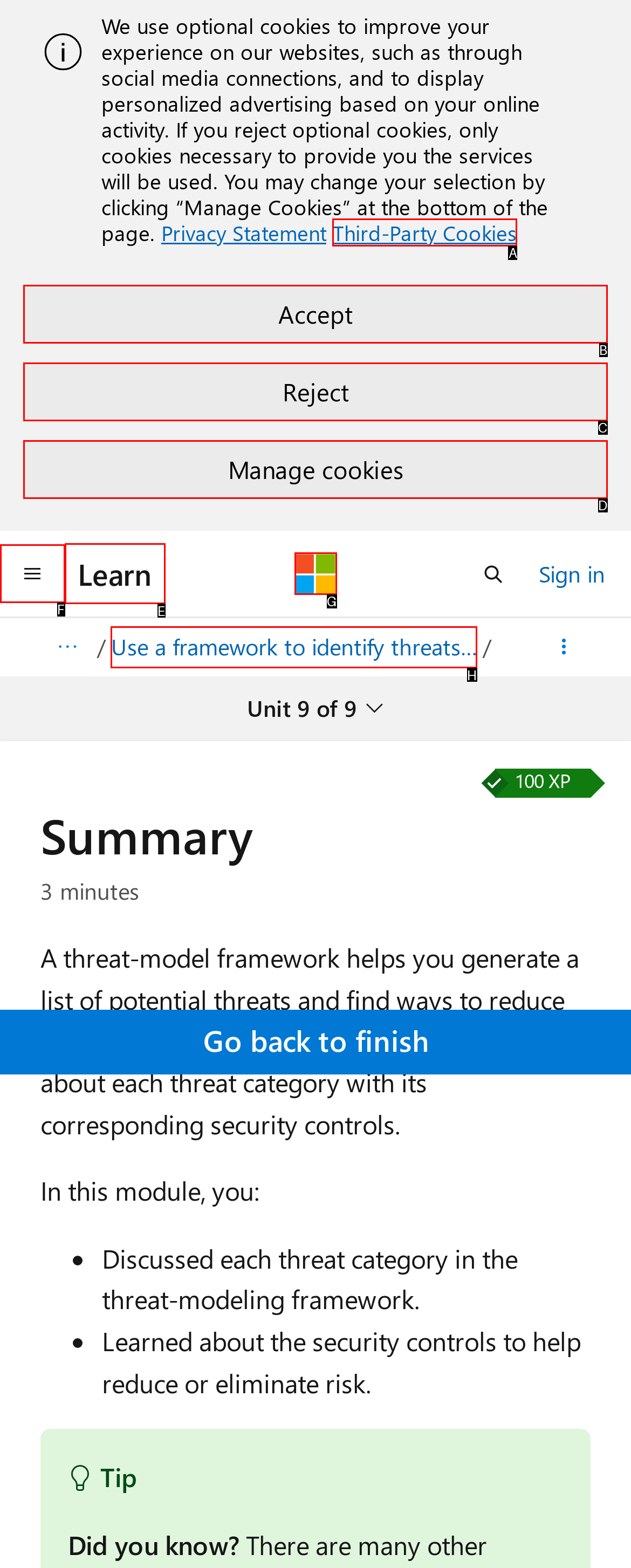Identify the bounding box that corresponds to: parent_node: Learn aria-label="Microsoft"
Respond with the letter of the correct option from the provided choices.

G